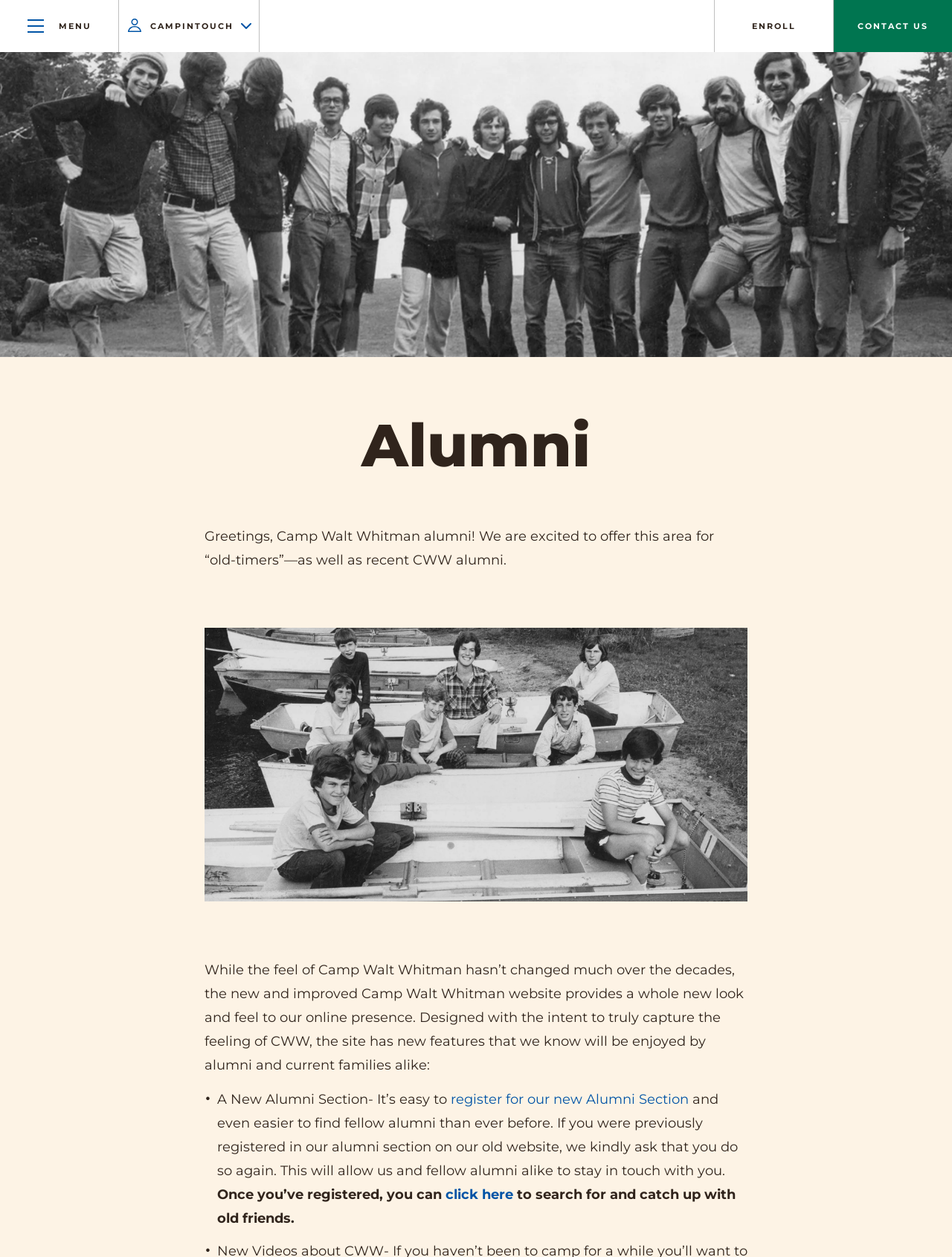Show the bounding box coordinates for the HTML element described as: "More news".

None